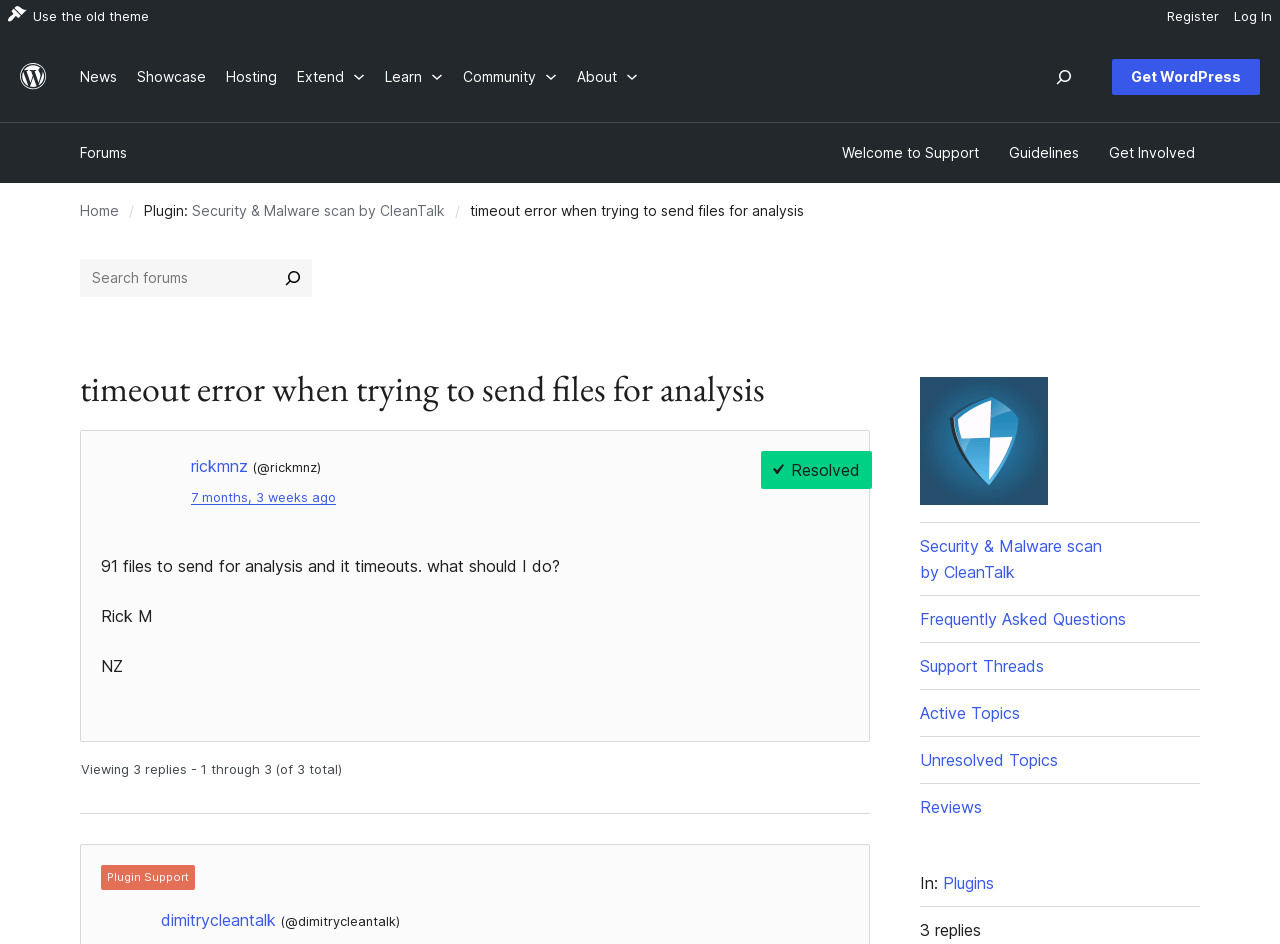Please locate the bounding box coordinates of the region I need to click to follow this instruction: "Read the guidelines".

[0.784, 0.144, 0.847, 0.18]